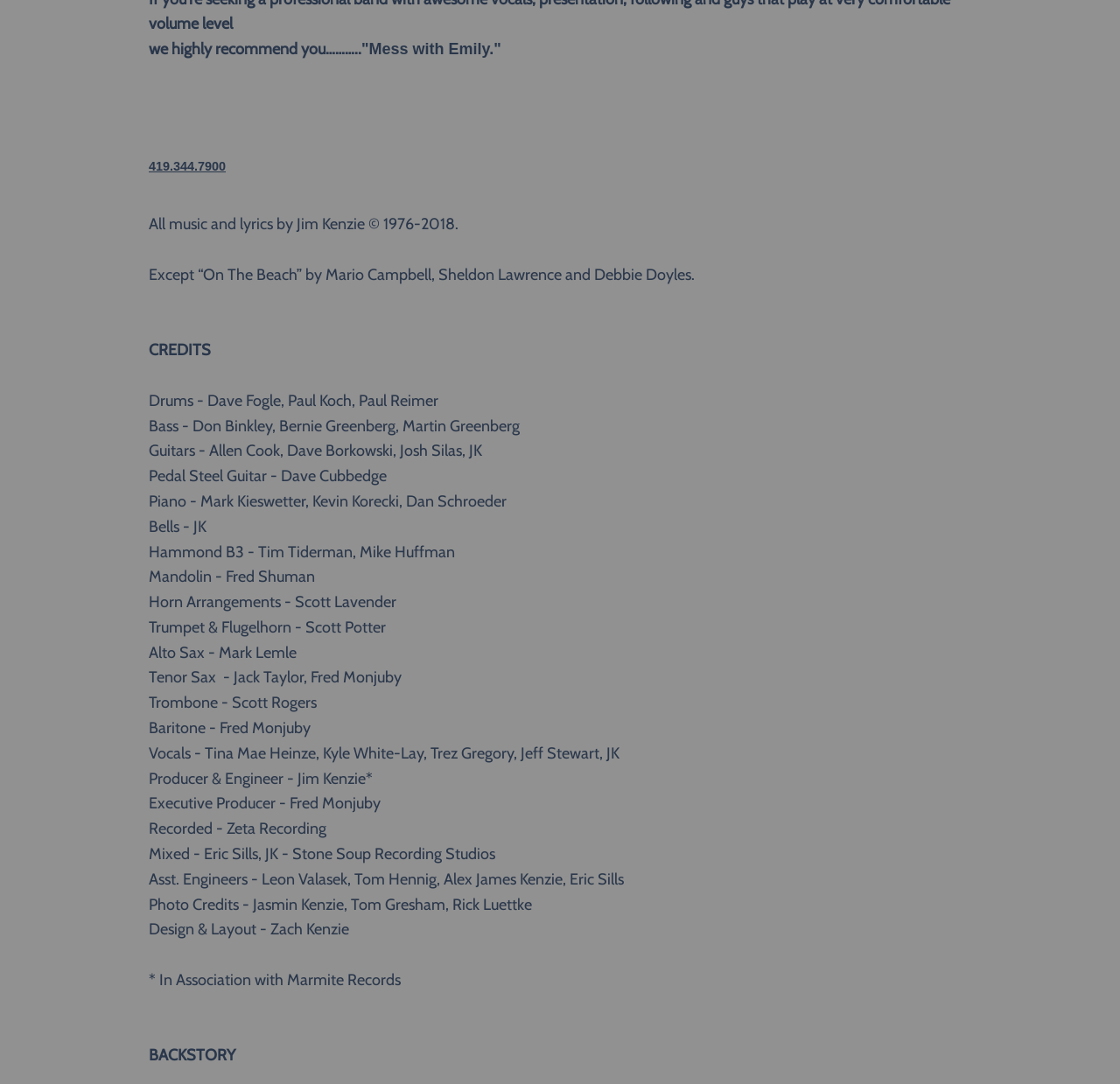Given the description of the UI element: "419.344.7900", predict the bounding box coordinates in the form of [left, top, right, bottom], with each value being a float between 0 and 1.

[0.133, 0.147, 0.202, 0.16]